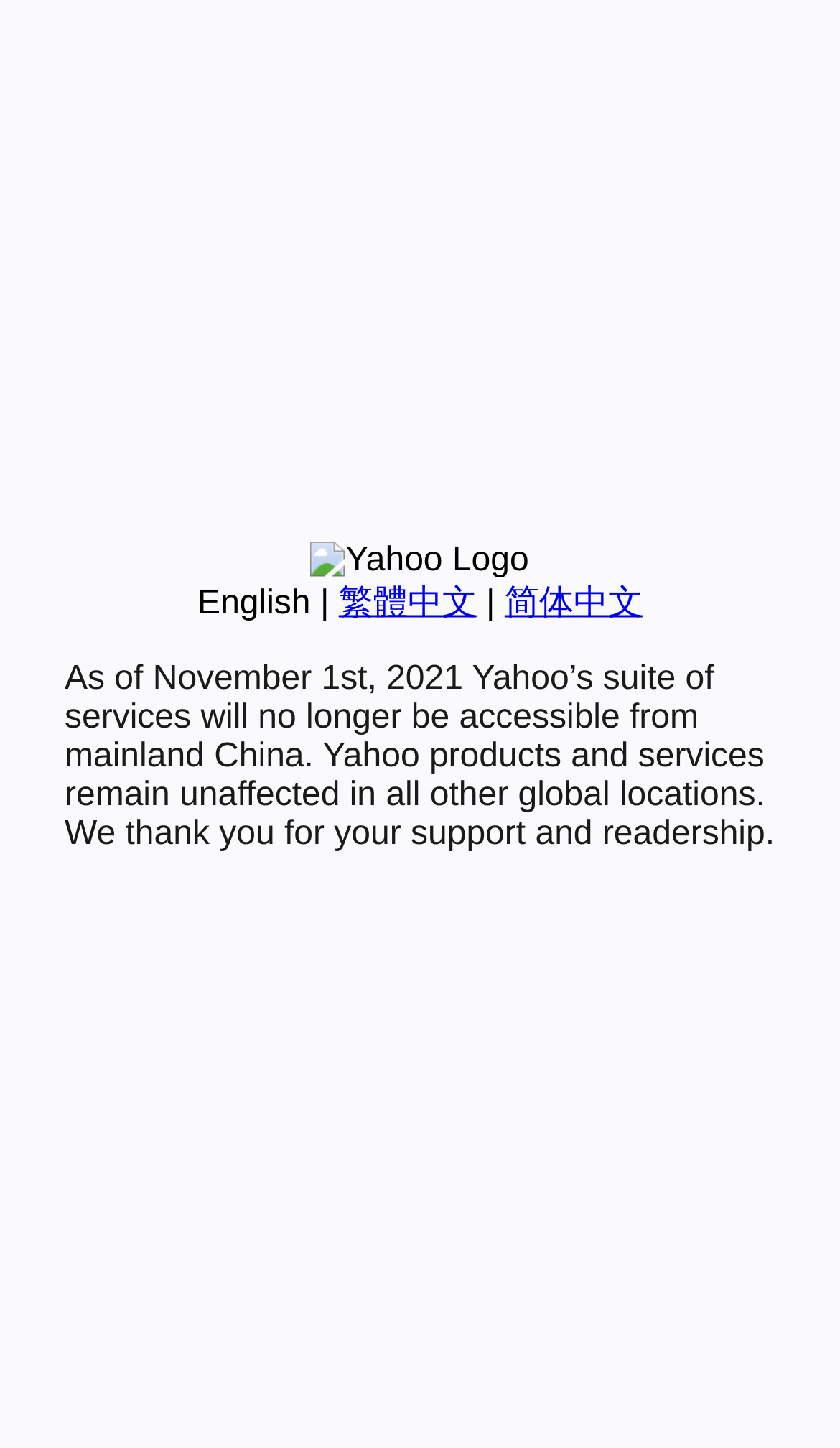Determine the bounding box coordinates (top-left x, top-left y, bottom-right x, bottom-right y) of the UI element described in the following text: 简体中文

[0.601, 0.404, 0.765, 0.429]